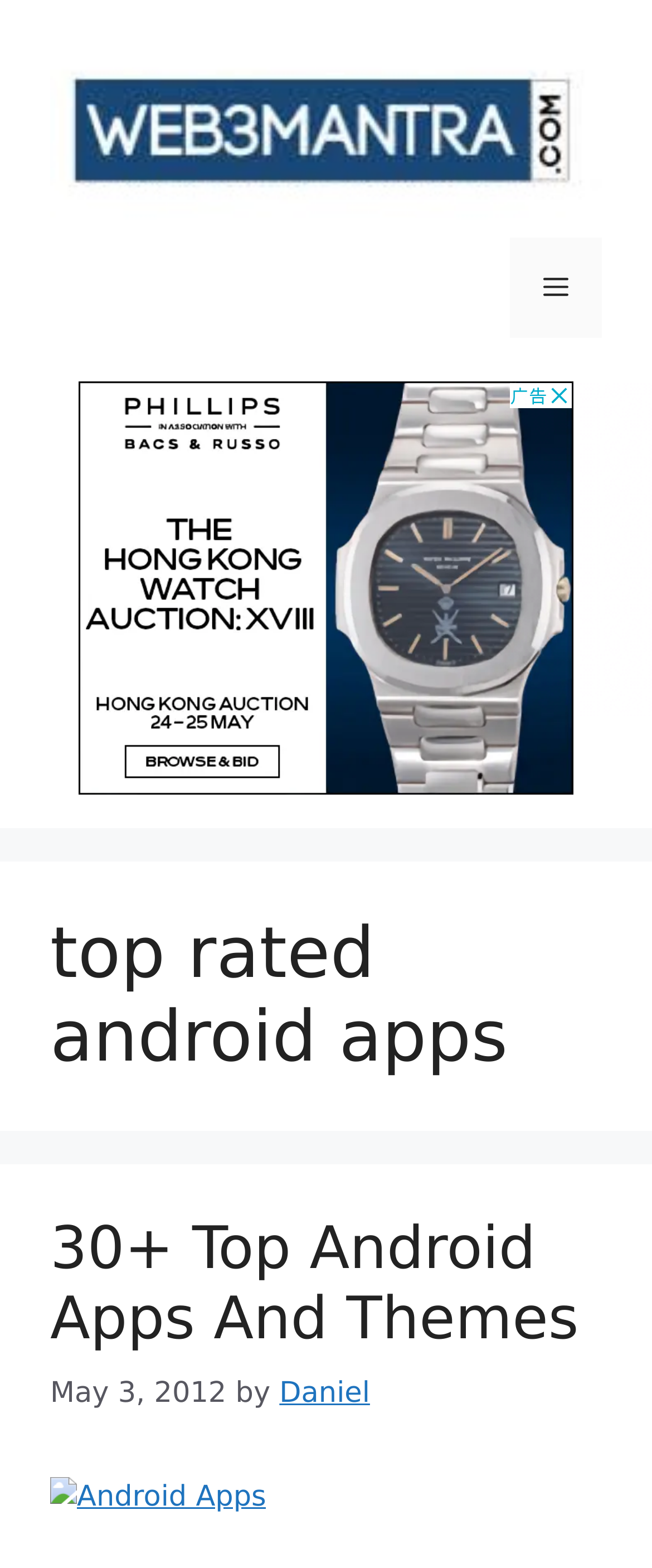Respond concisely with one word or phrase to the following query:
Who is the author of the article?

Daniel